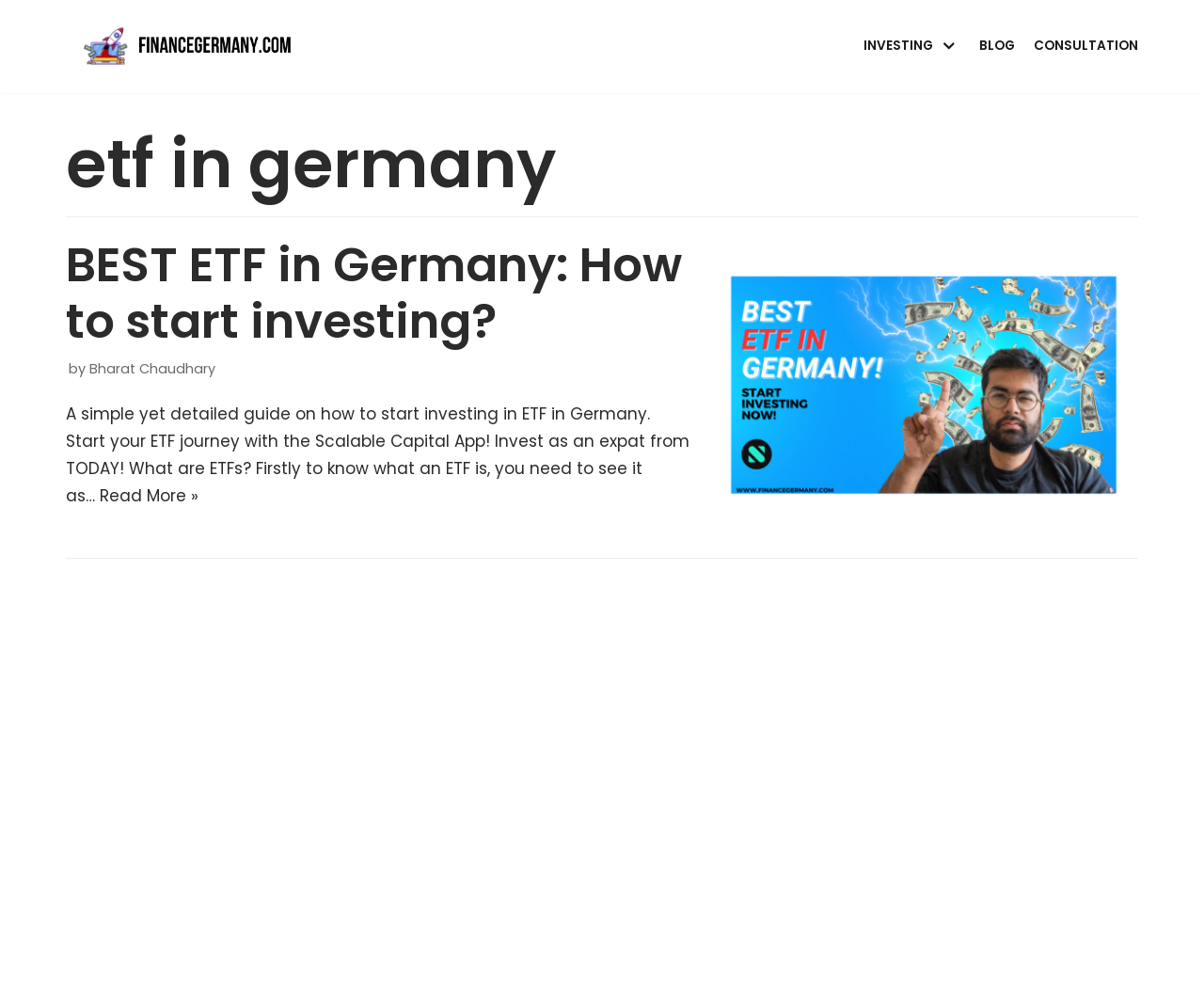Can you give a detailed response to the following question using the information from the image? What is the primary action encouraged on this webpage?

The webpage encourages users to start investing in ETFs in Germany, with a call-to-action to use the Scalable Capital App. The article provides a guide on how to start investing, and the 'Read More' link suggests that users can learn more about the topic and take action.